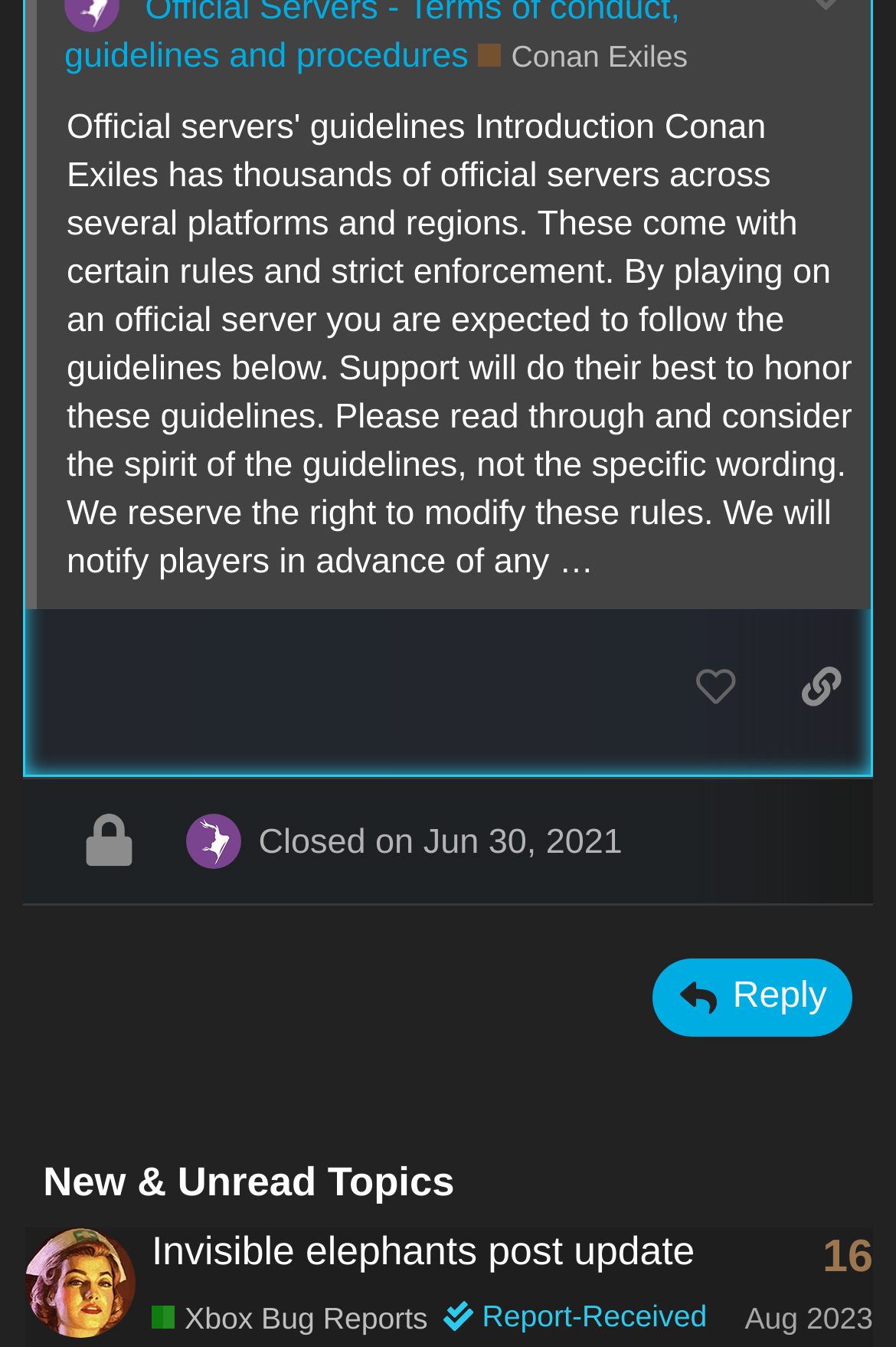Answer the question in one word or a short phrase:
How many replies are in the topic 'Invisible elephants post update'?

16